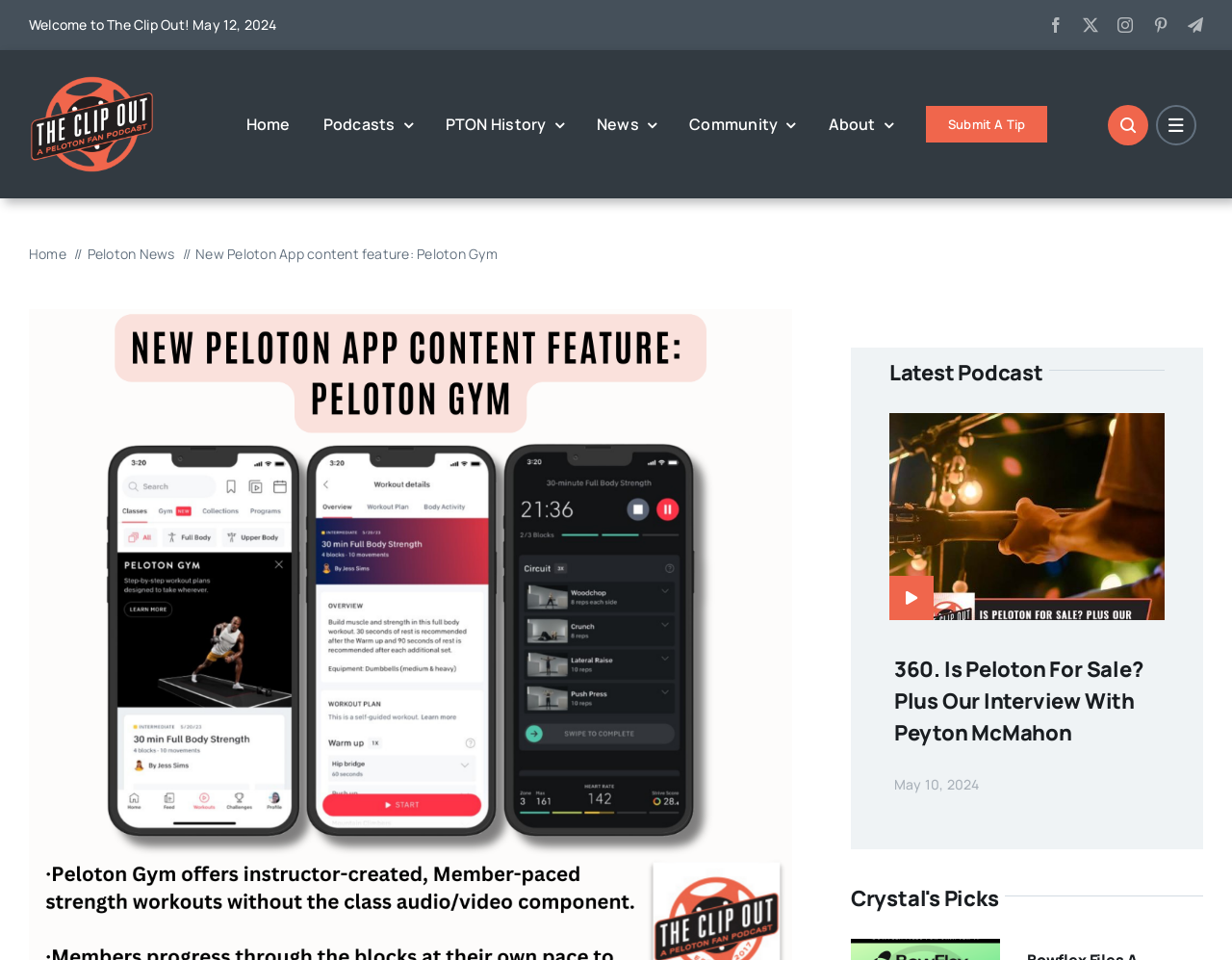Answer with a single word or phrase: 
What is the name of the latest podcast?

360. Is Peloton For Sale?